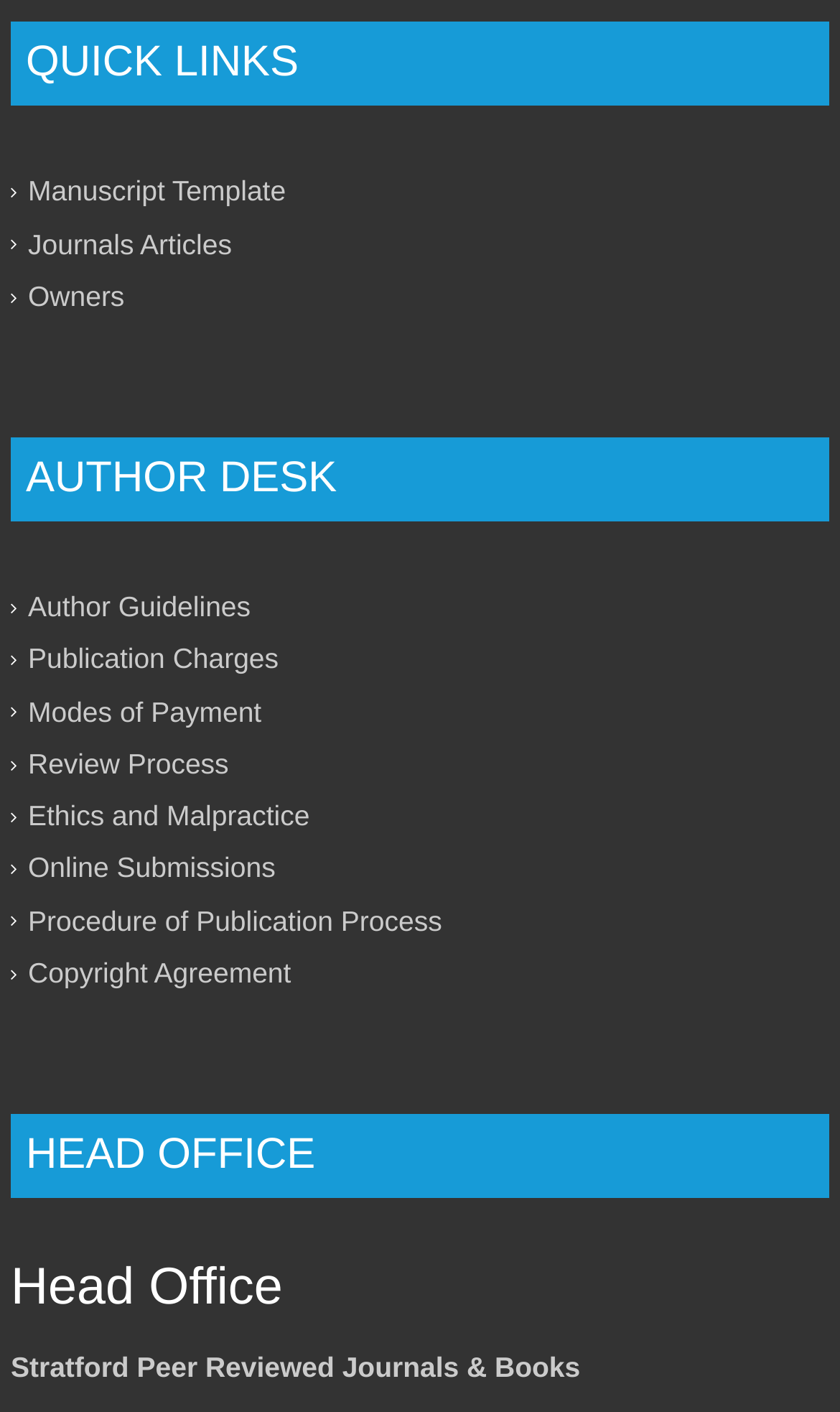Identify the bounding box coordinates of the region that should be clicked to execute the following instruction: "learn about publication charges".

[0.033, 0.455, 0.332, 0.478]